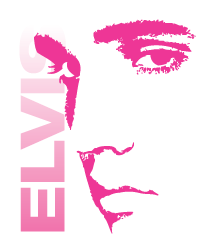What is written next to Elvis' face?
Please look at the screenshot and answer in one word or a short phrase.

ELVIS